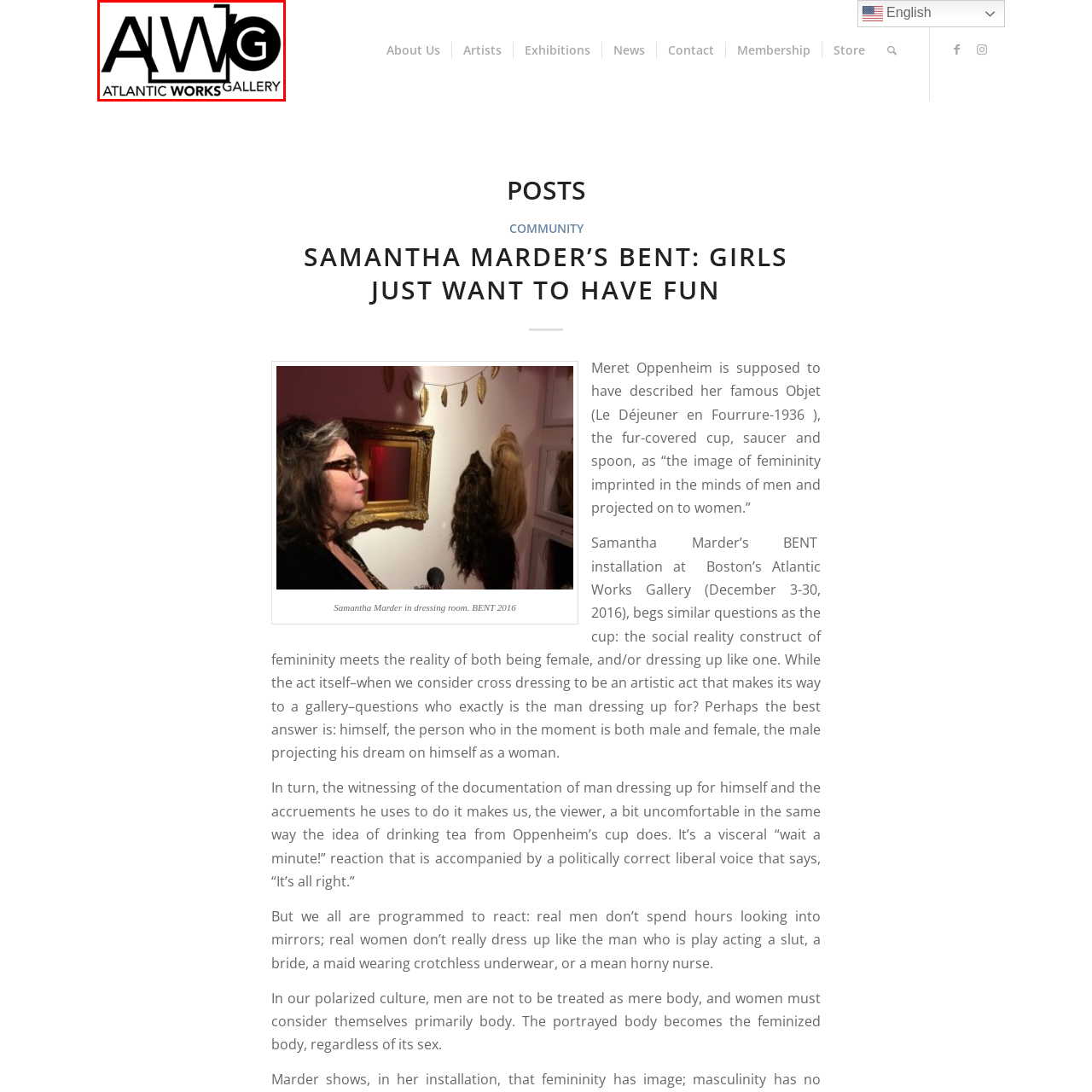Observe the visual content surrounded by a red rectangle, What is the abbreviation of the gallery's name? Respond using just one word or a short phrase.

AWG